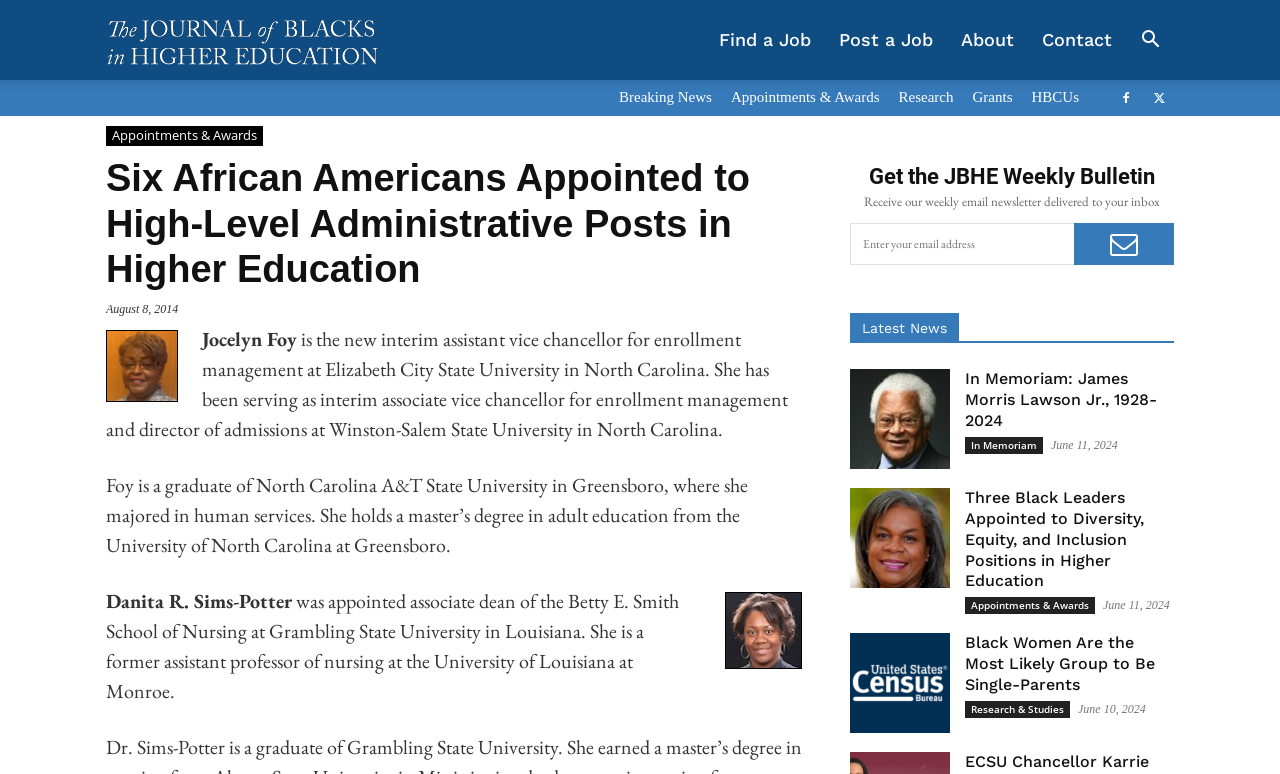Please find the bounding box for the following UI element description. Provide the coordinates in (top-left x, top-left y, bottom-right x, bottom-right y) format, with values between 0 and 1: HBCUs

[0.806, 0.115, 0.843, 0.136]